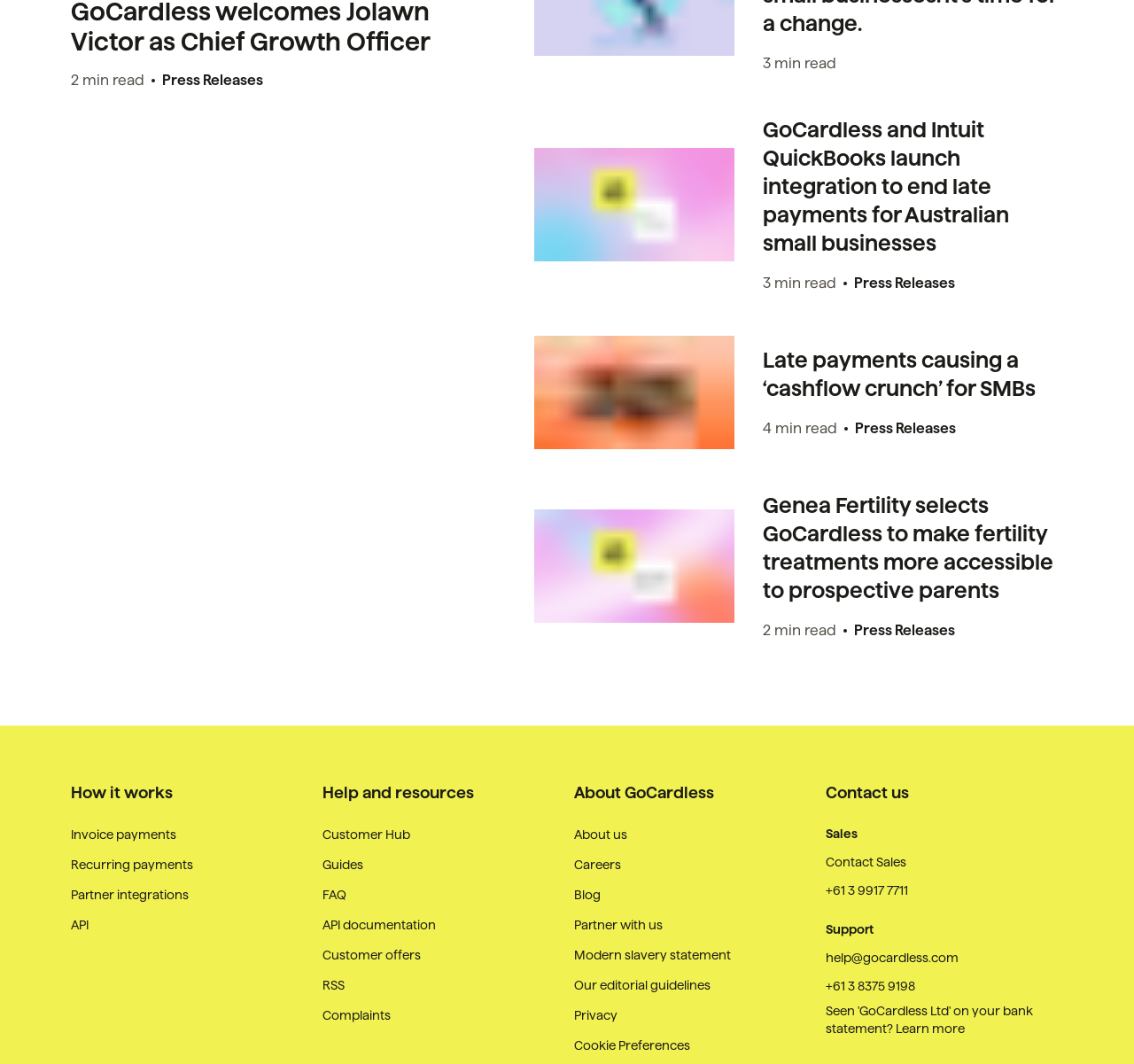Please provide a comprehensive answer to the question below using the information from the image: What is the phone number for sales?

The phone number for sales is '+61 3 9917 7711', which can be found in the contact information section.